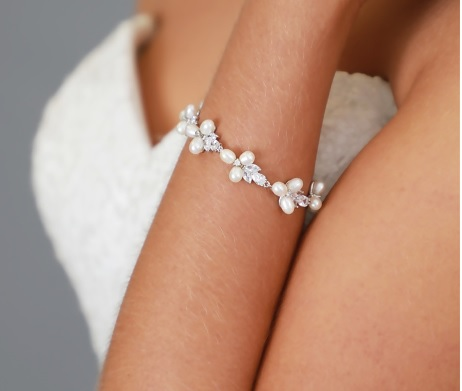Describe all the aspects of the image extensively.

This elegant image showcases a delicate bridal bracelet adorned with lustrous pearls and sparkling cubic zirconia (CZ) elements, perfect for enhancing the beauty of any wedding attire. The bracelet is artistically designed with floral-inspired motifs, seamlessly complementing the soft, textured fabric of the gown worn by the model. This stunning accessory embodies sophistication and romance, making it a suitable choice not just for brides, but also for bridesmaids, mothers of the bride or groom, and special occasions like prom or quinceanera. The overall aesthetic speaks to the elegance and timelessness that such pieces offer, ensuring a radiant look on memorable days.